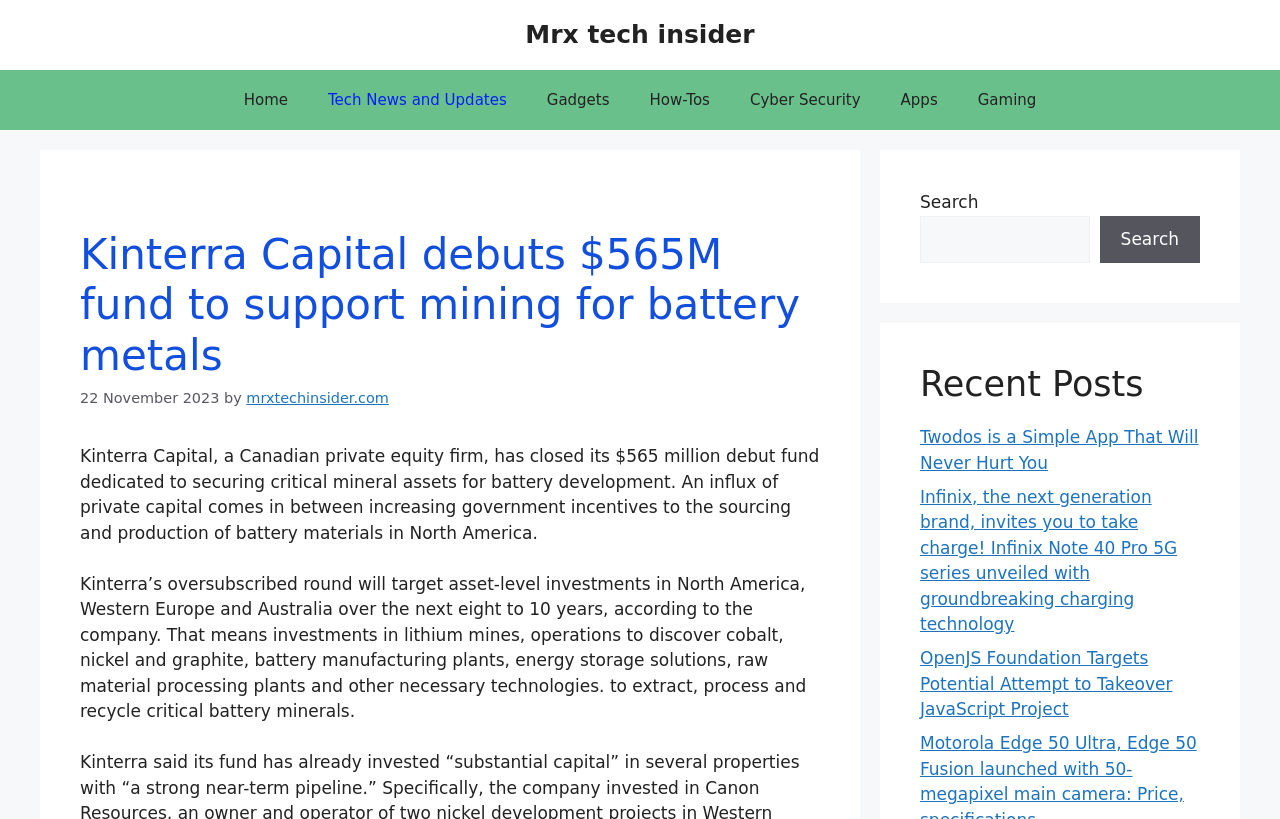Determine the bounding box coordinates for the area that needs to be clicked to fulfill this task: "Search for something". The coordinates must be given as four float numbers between 0 and 1, i.e., [left, top, right, bottom].

[0.719, 0.263, 0.851, 0.321]